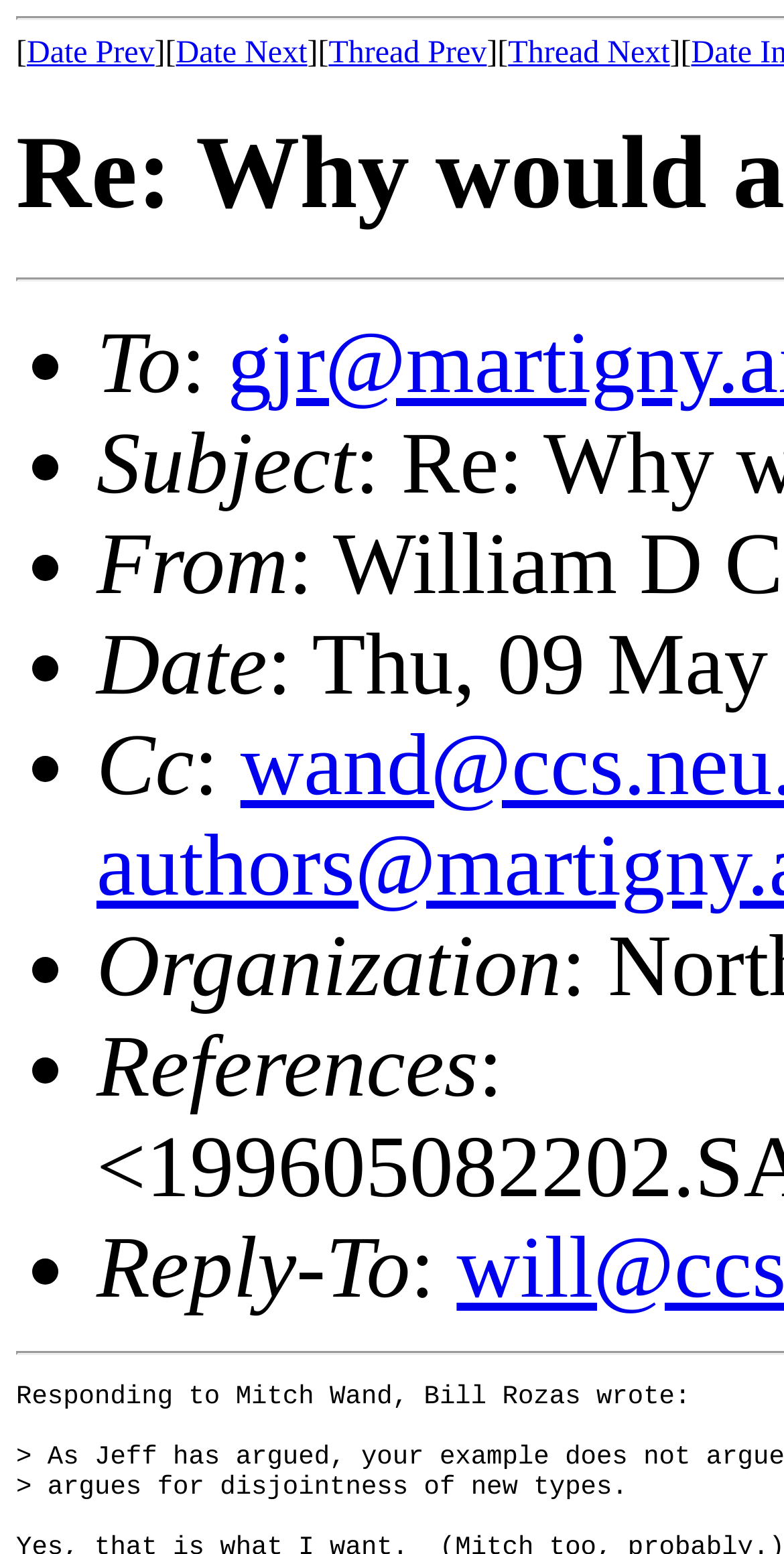Respond to the following question using a concise word or phrase: 
How many navigation links are at the top?

5